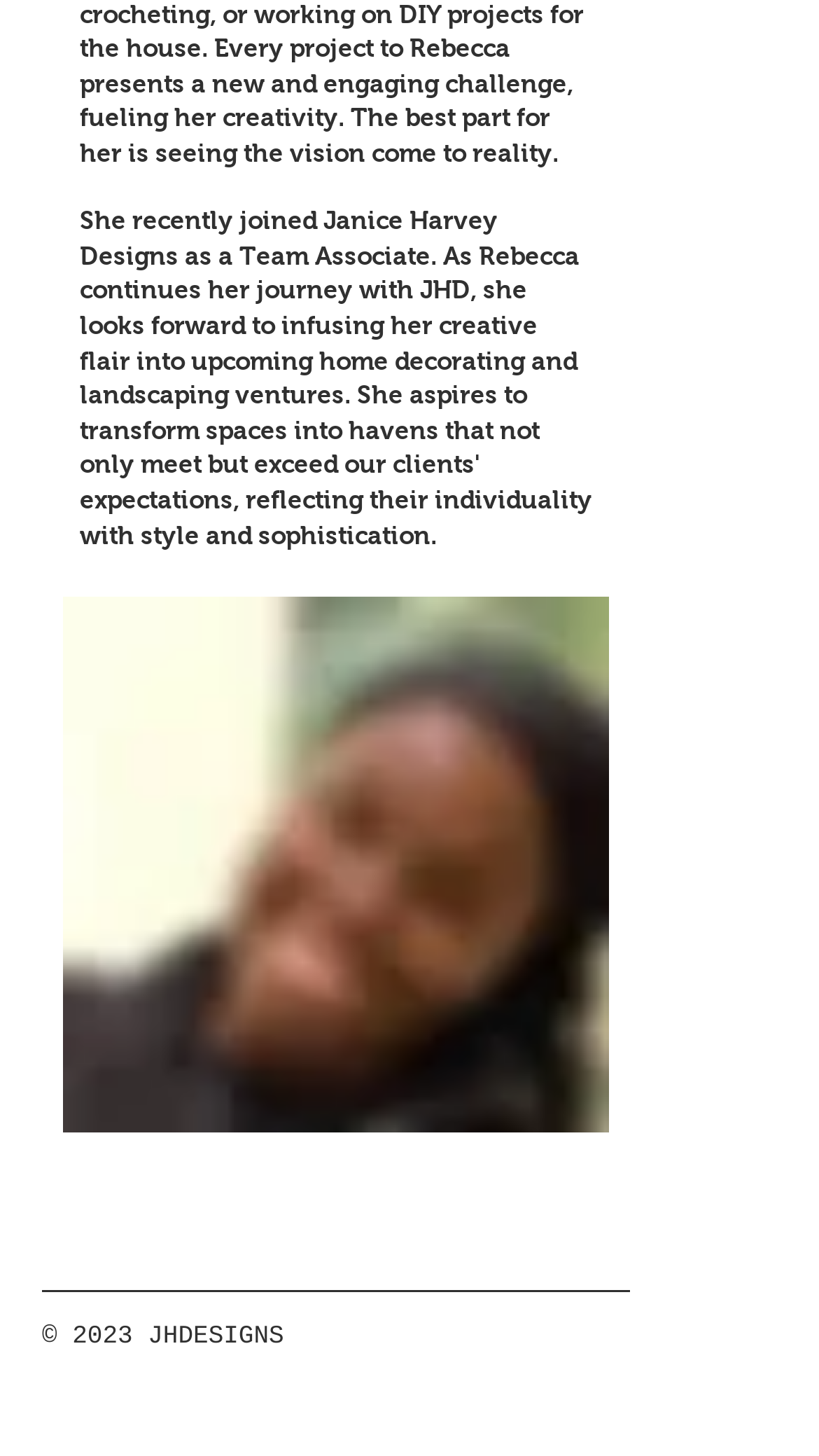Reply to the question below using a single word or brief phrase:
What is the name of the person in the image?

Rebecca